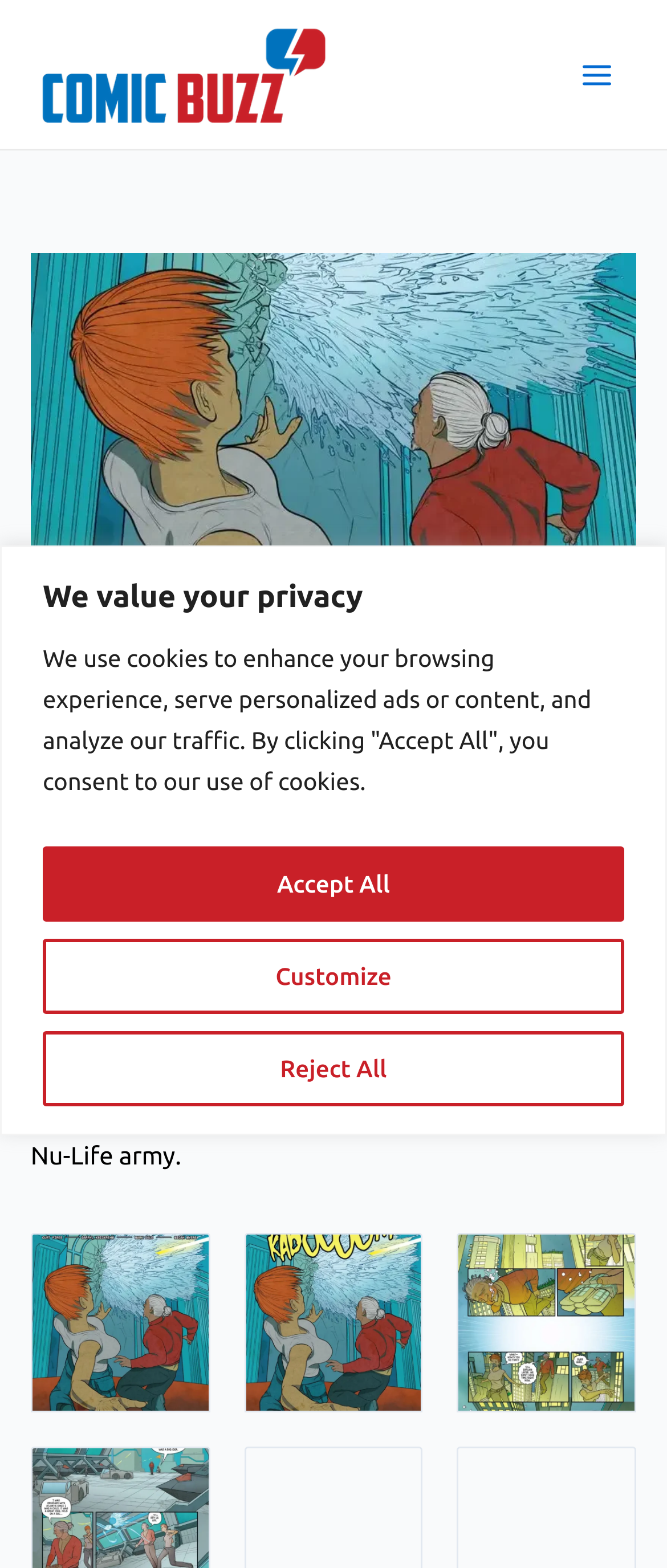Indicate the bounding box coordinates of the element that needs to be clicked to satisfy the following instruction: "Click the Main Menu button". The coordinates should be four float numbers between 0 and 1, i.e., [left, top, right, bottom].

[0.841, 0.025, 0.949, 0.07]